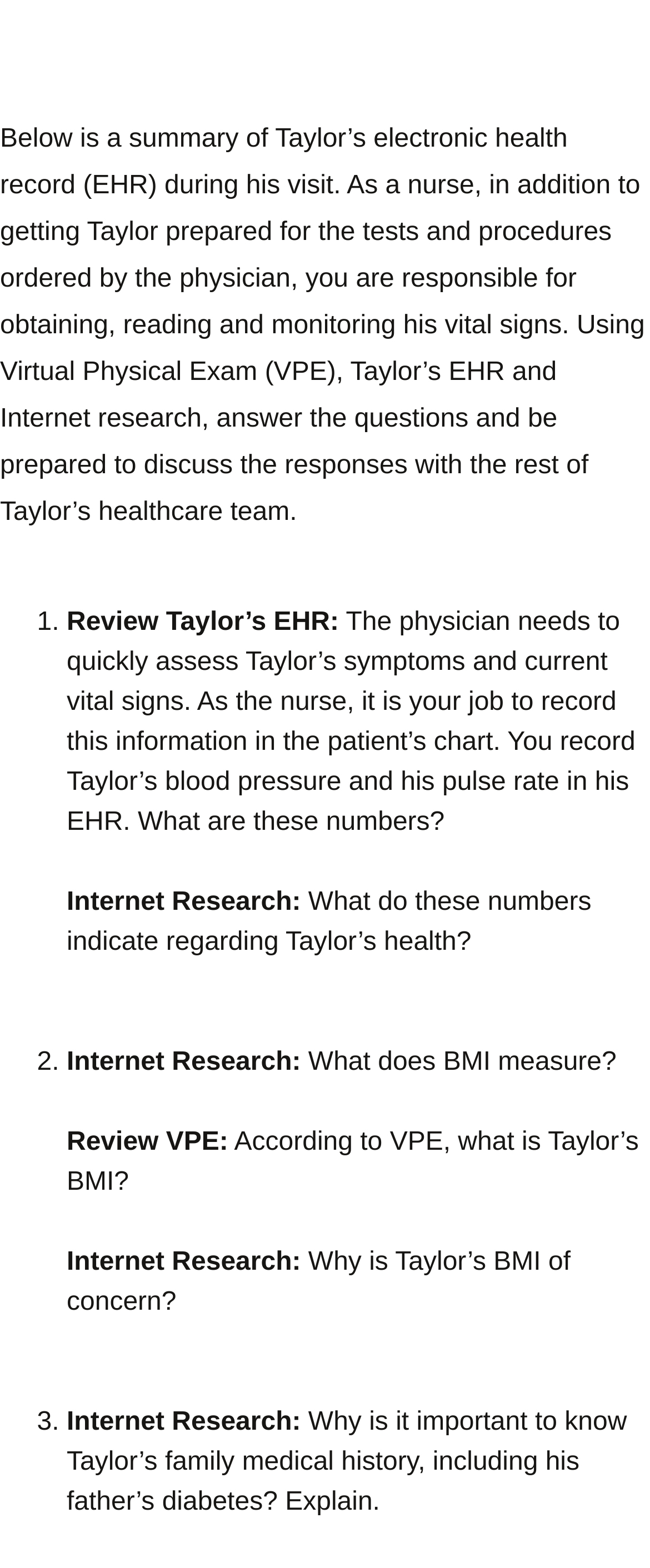Why is Taylor's family medical history important?
Based on the visual details in the image, please answer the question thoroughly.

The text asks the question 'Why is it important to know Taylor's family medical history, including his father's diabetes?' and implies that knowing this information is important for understanding the patient's risk factors and health conditions.